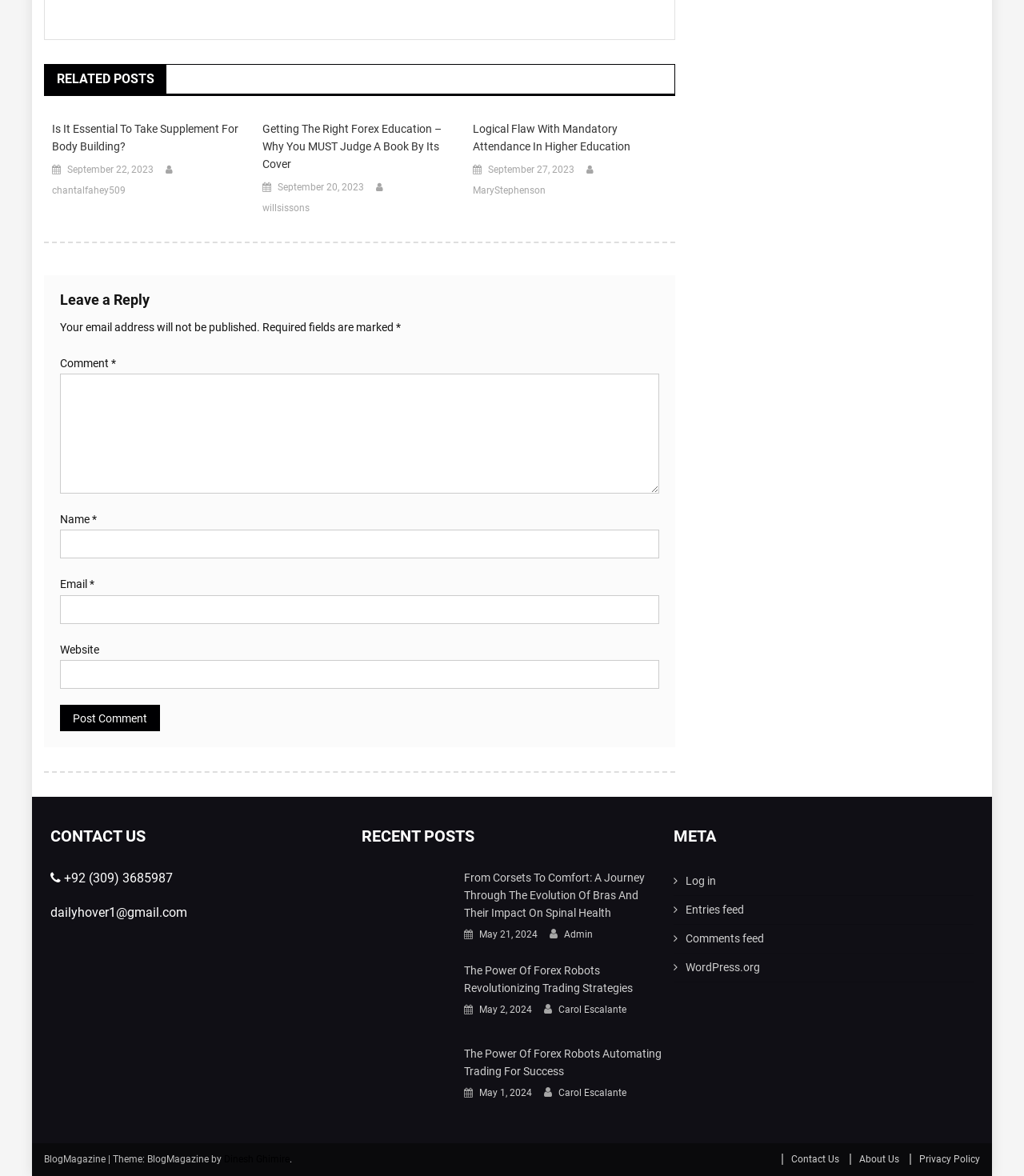Identify the bounding box coordinates of the region that should be clicked to execute the following instruction: "Contact us".

[0.049, 0.698, 0.342, 0.724]